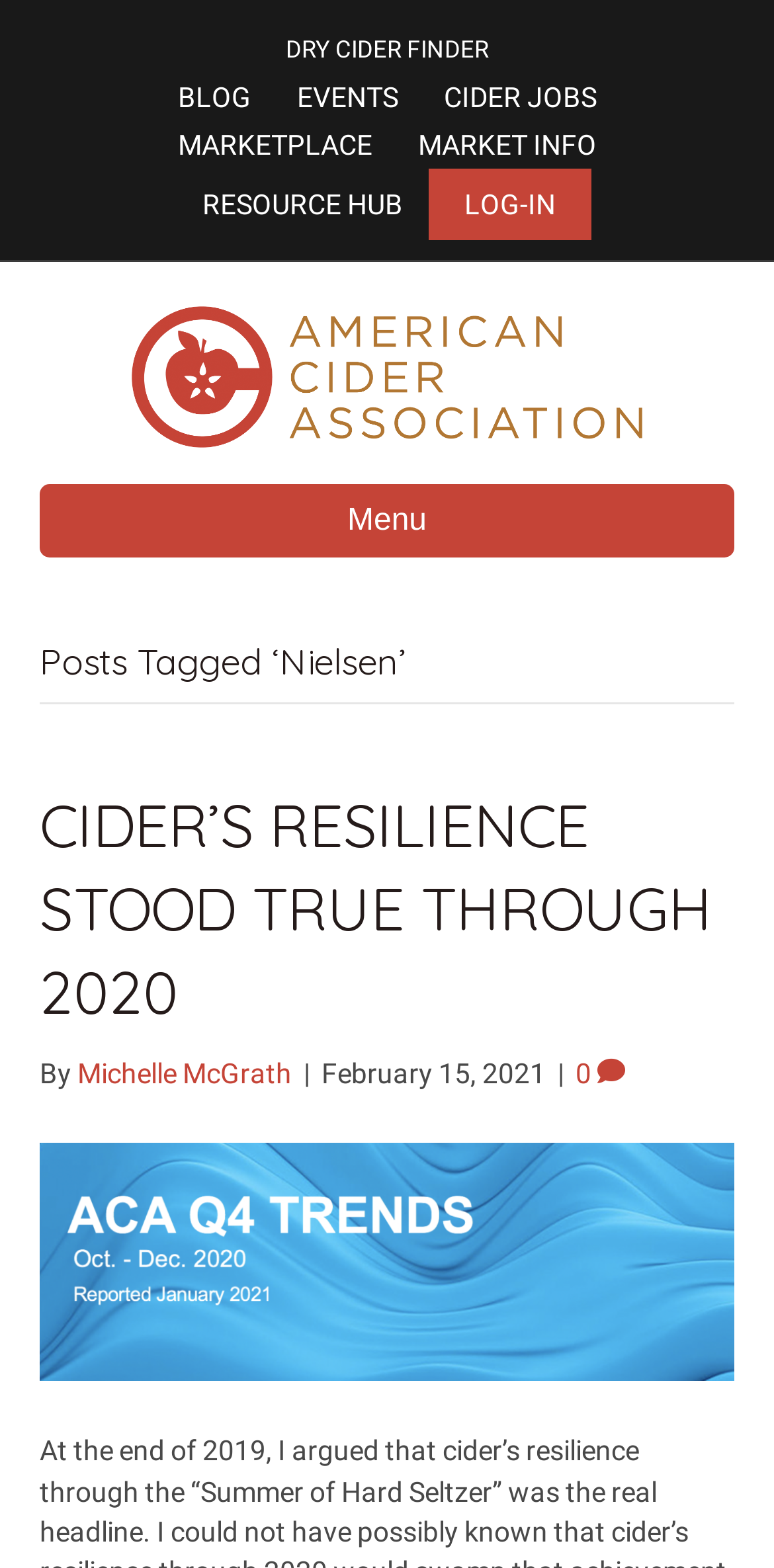Generate a thorough description of the webpage.

The webpage is about the Nielsen Archives of the American Cider Association. At the top, there is a navigation menu, the "Top Bar Menu", which spans almost the entire width of the page. It contains several links, including "BLOG", "EVENTS", "CIDER JOBS", "MARKETPLACE", "MARKET INFO", "RESOURCE HUB", and "LOG-IN", arranged horizontally from left to right.

Below the top navigation menu, there is a link "DRY CIDER FINDER" positioned near the top-left corner of the page. Next to it, there is a link "American Cider Association" with an accompanying image of the same name, taking up a significant portion of the top section.

Further down, there is another navigation menu, the "Header Menu", which also spans almost the entire width of the page. It contains a single button labeled "Menu".

The main content of the page is a section titled "Posts Tagged ‘Nielsen’", which takes up most of the page's width. Within this section, there is a heading "CIDER’S RESILIENCE STOOD TRUE THROUGH 2020", followed by a link with the same title. Below the heading, there is a brief description of the article, including the author's name, "Michelle McGrath", and the date "February 15, 2021". There is also an image related to the article, positioned below the description.

At the bottom of the page, there is a duplicate link to the same article, "CIDER’S RESILIENCE STOOD TRUE THROUGH 2020", with an accompanying image.